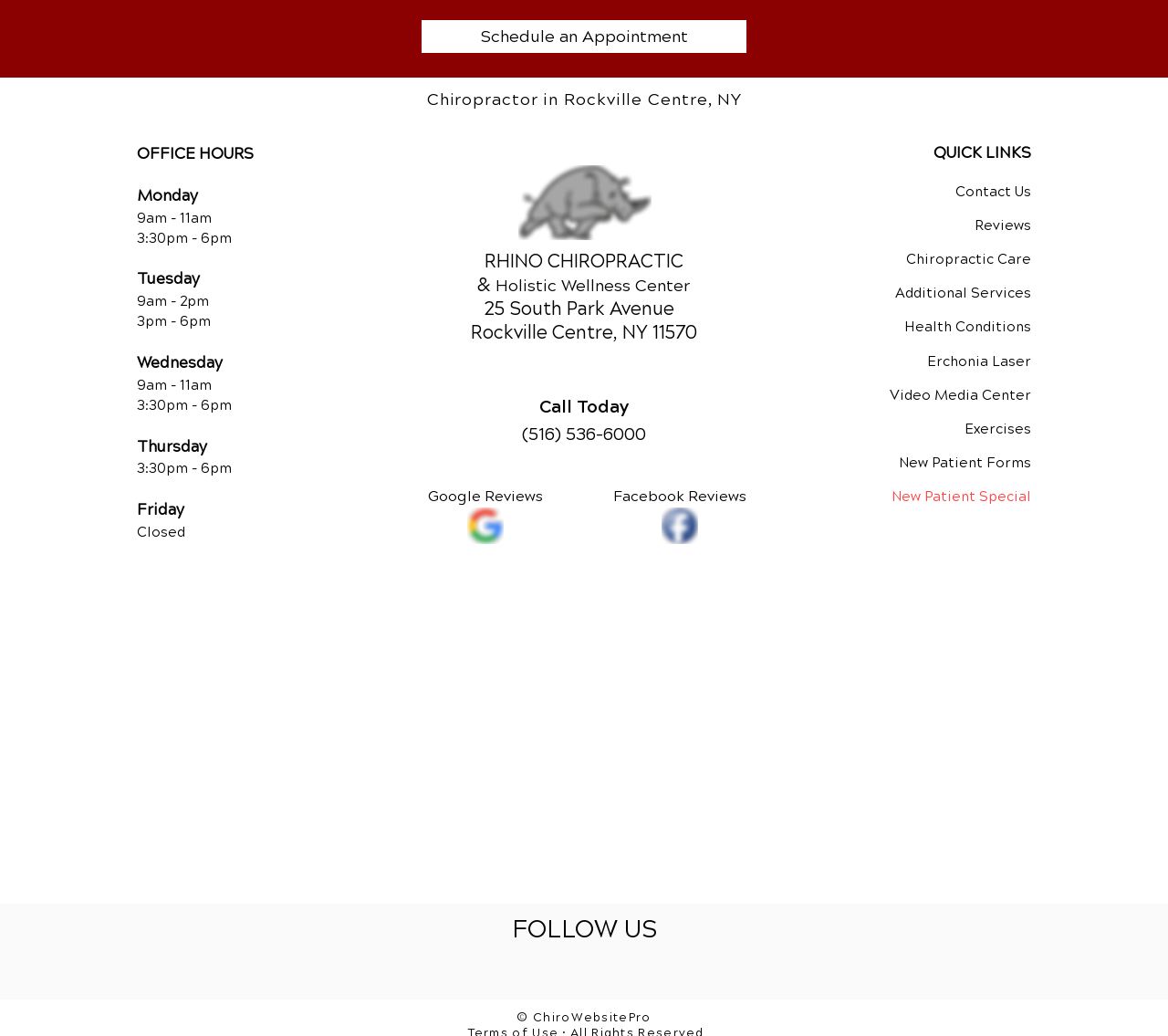What is the address of the chiropractic center?
Look at the image and provide a detailed response to the question.

The webpage has a section with the address '25 South Park Avenue, Rockville Centre, NY 11570' which suggests that this is the address of the chiropractic center.